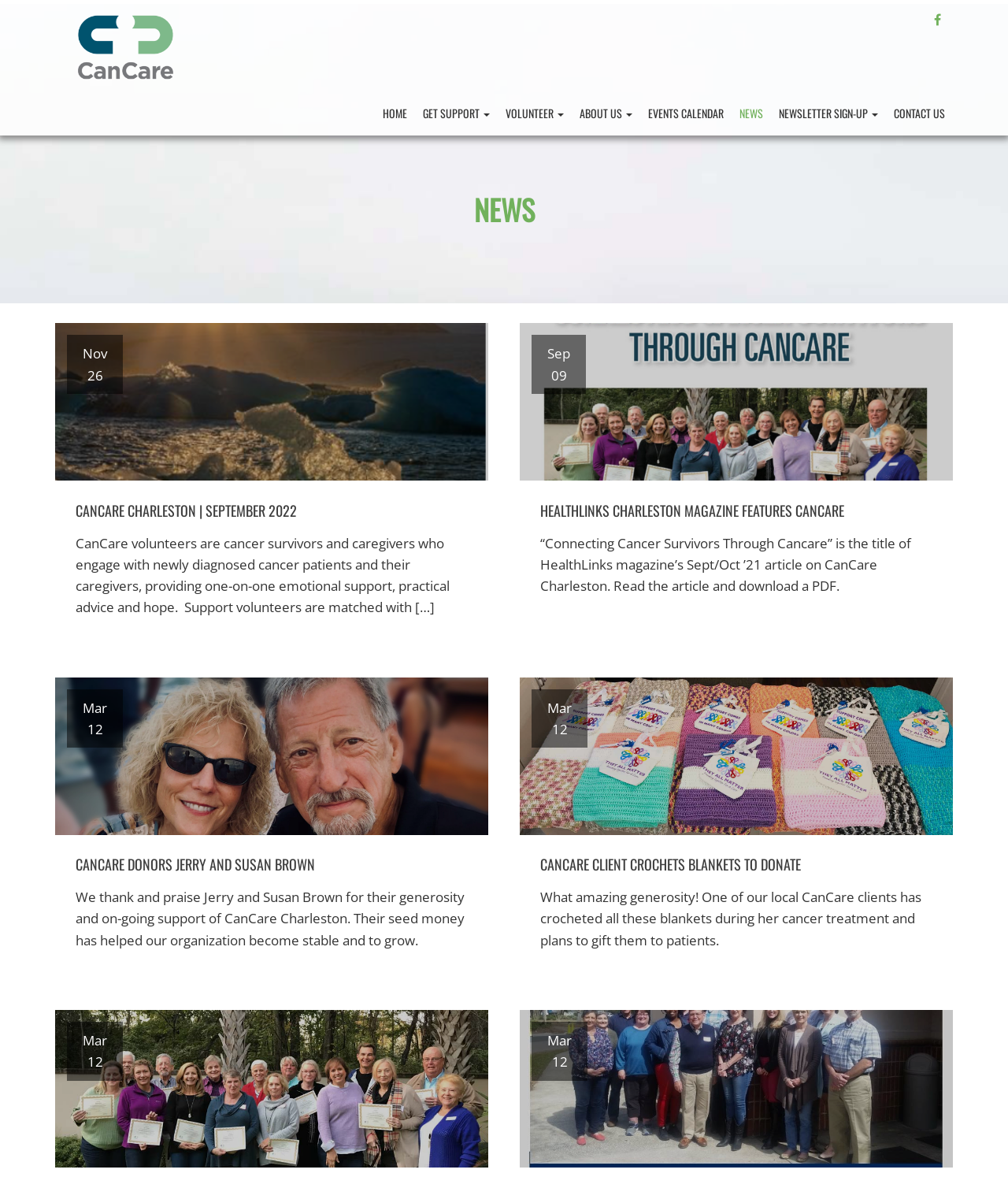Please determine the bounding box coordinates for the UI element described as: "Get Support".

[0.412, 0.081, 0.494, 0.11]